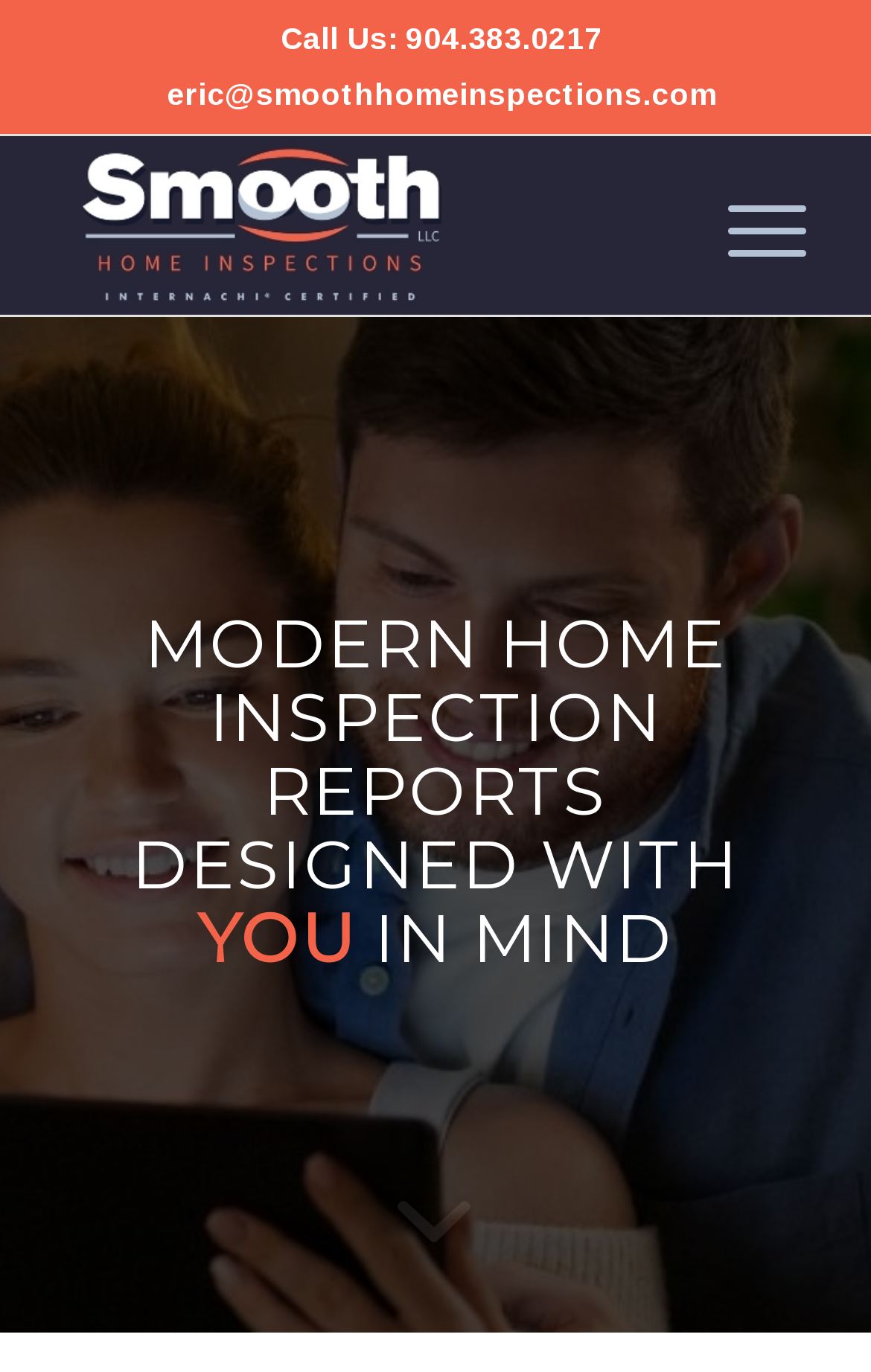From the screenshot, find the bounding box of the UI element matching this description: "parent_node: MODERN HOME INSPECTION REPORTS". Supply the bounding box coordinates in the form [left, top, right, bottom], each a float between 0 and 1.

[0.396, 0.877, 0.601, 0.975]